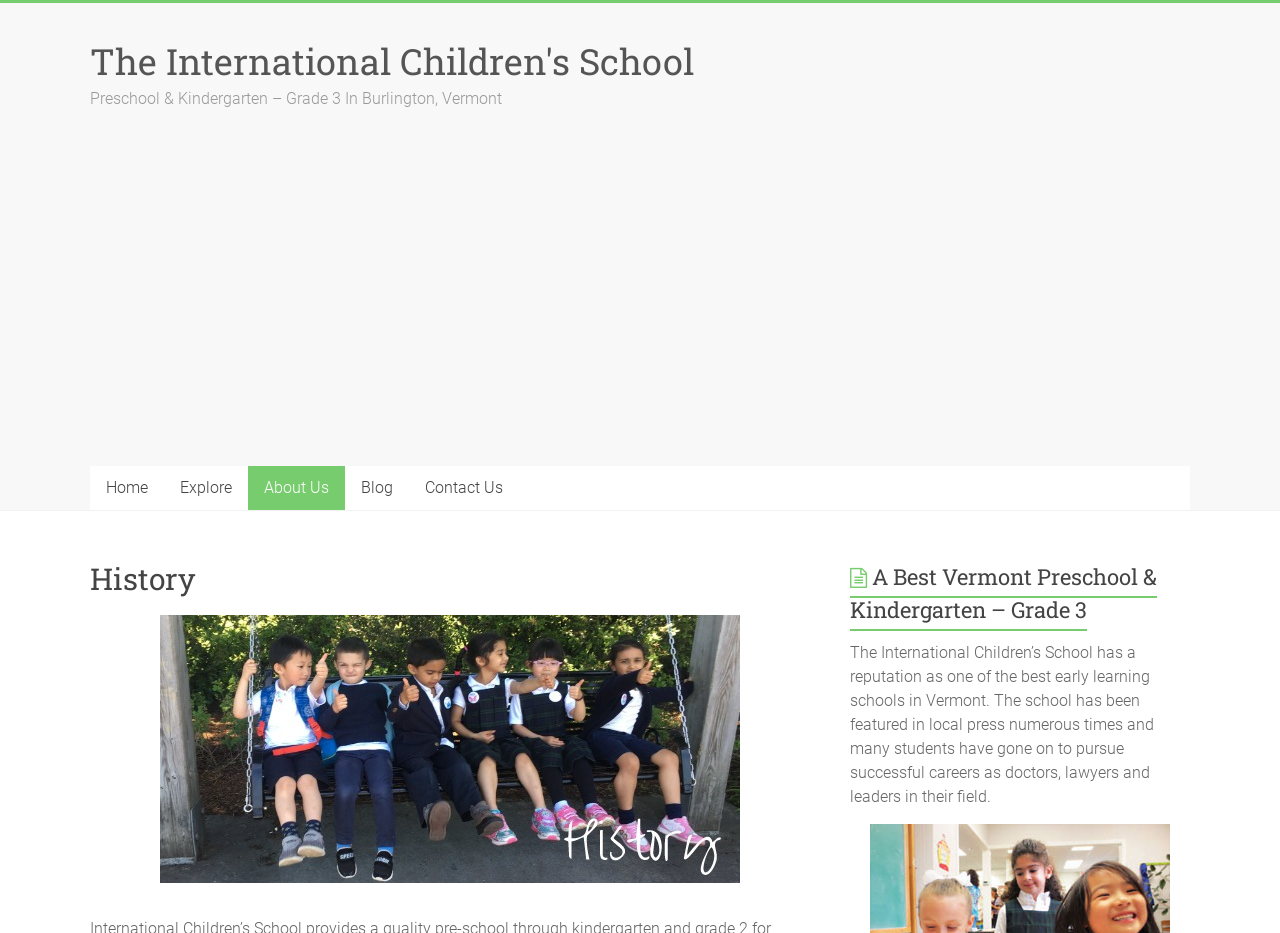Please respond to the question with a concise word or phrase:
What is the school's reputation?

One of the best early learning schools in Vermont